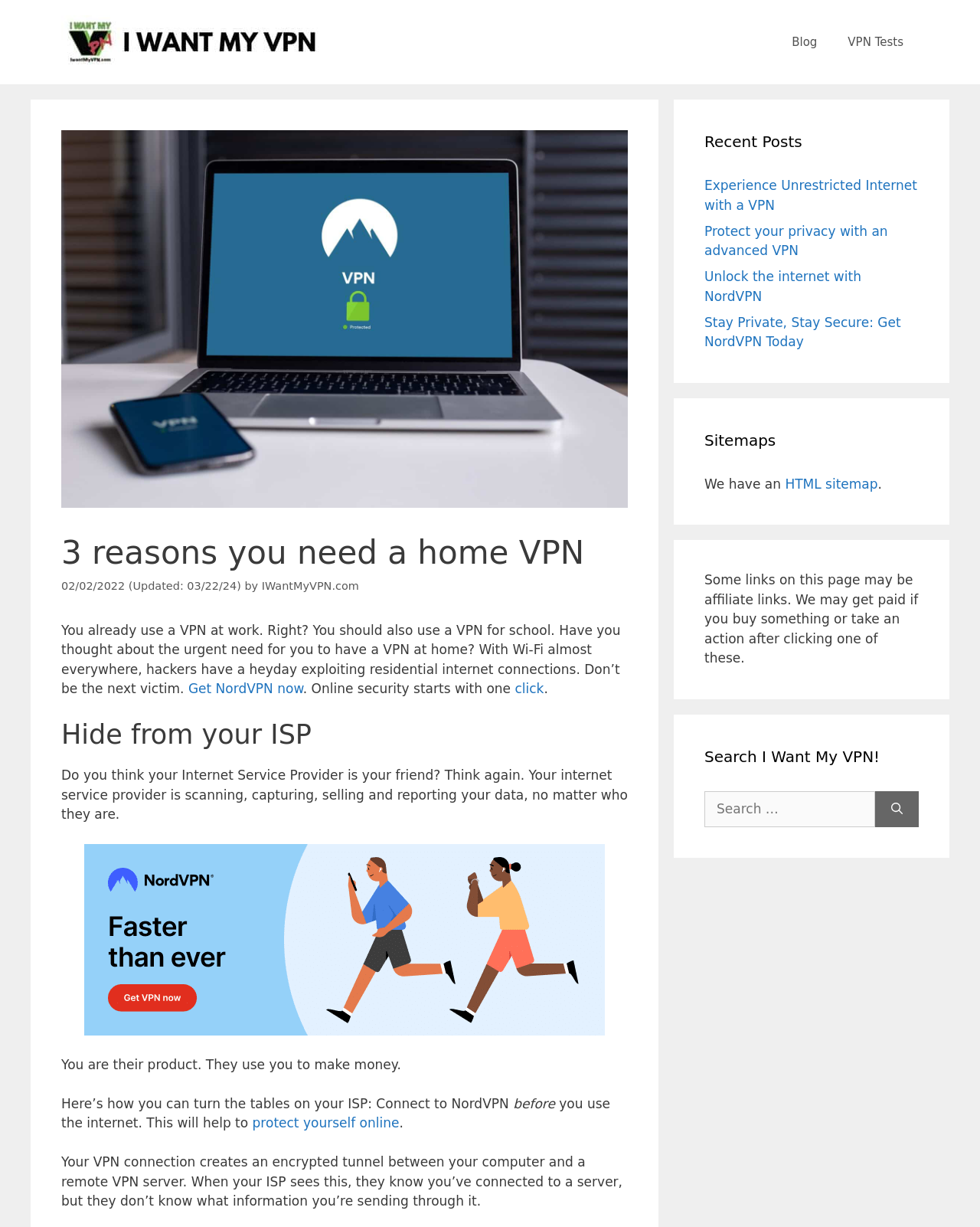Identify the bounding box coordinates of the part that should be clicked to carry out this instruction: "Search for something on I Want My VPN!".

[0.719, 0.645, 0.893, 0.674]